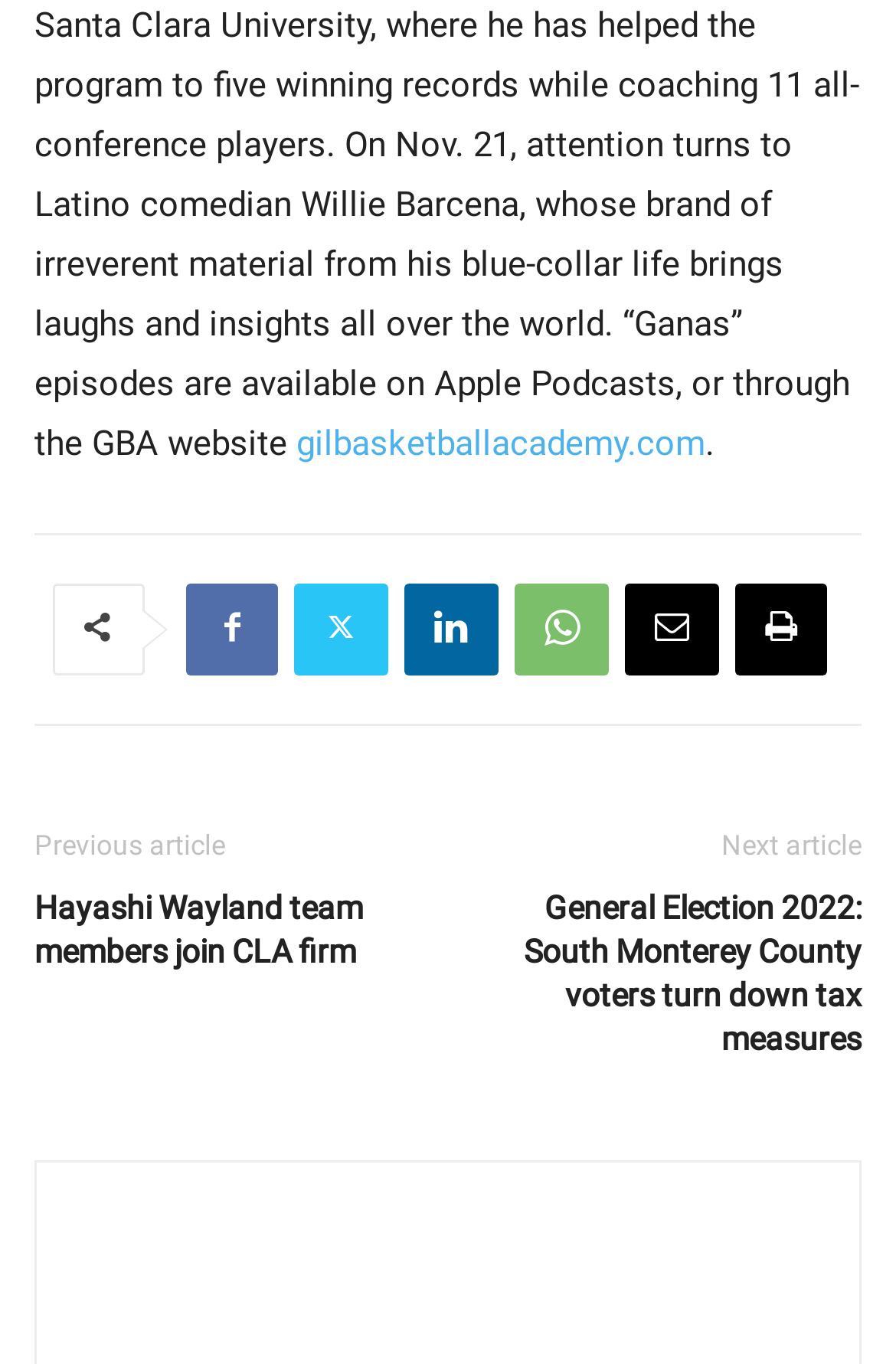Please specify the bounding box coordinates of the element that should be clicked to execute the given instruction: 'view the author's photo'. Ensure the coordinates are four float numbers between 0 and 1, expressed as [left, top, right, bottom].

[0.372, 0.96, 0.628, 0.987]